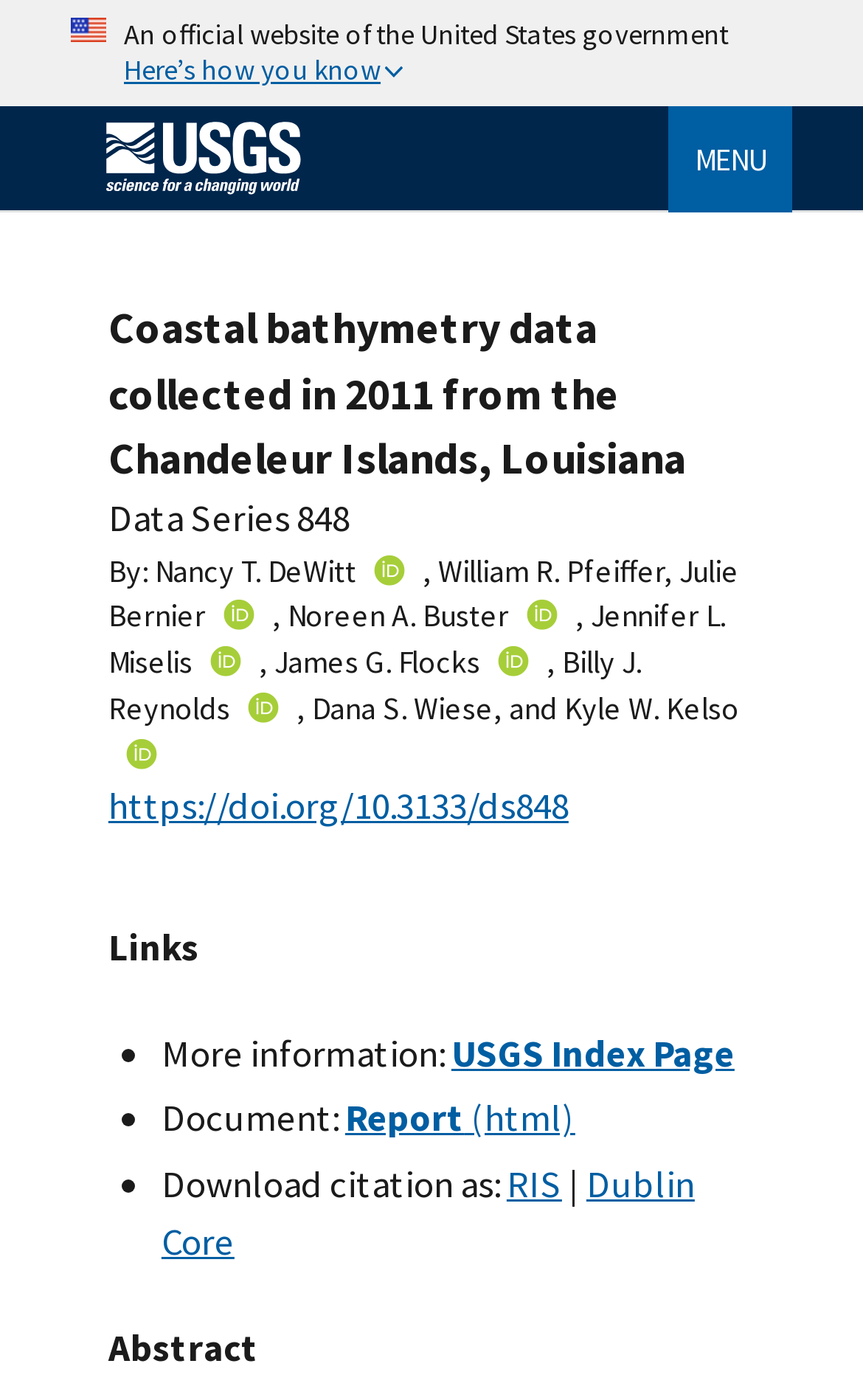Pinpoint the bounding box coordinates of the area that should be clicked to complete the following instruction: "Go to the 'Home' page". The coordinates must be given as four float numbers between 0 and 1, i.e., [left, top, right, bottom].

[0.123, 0.125, 0.386, 0.155]